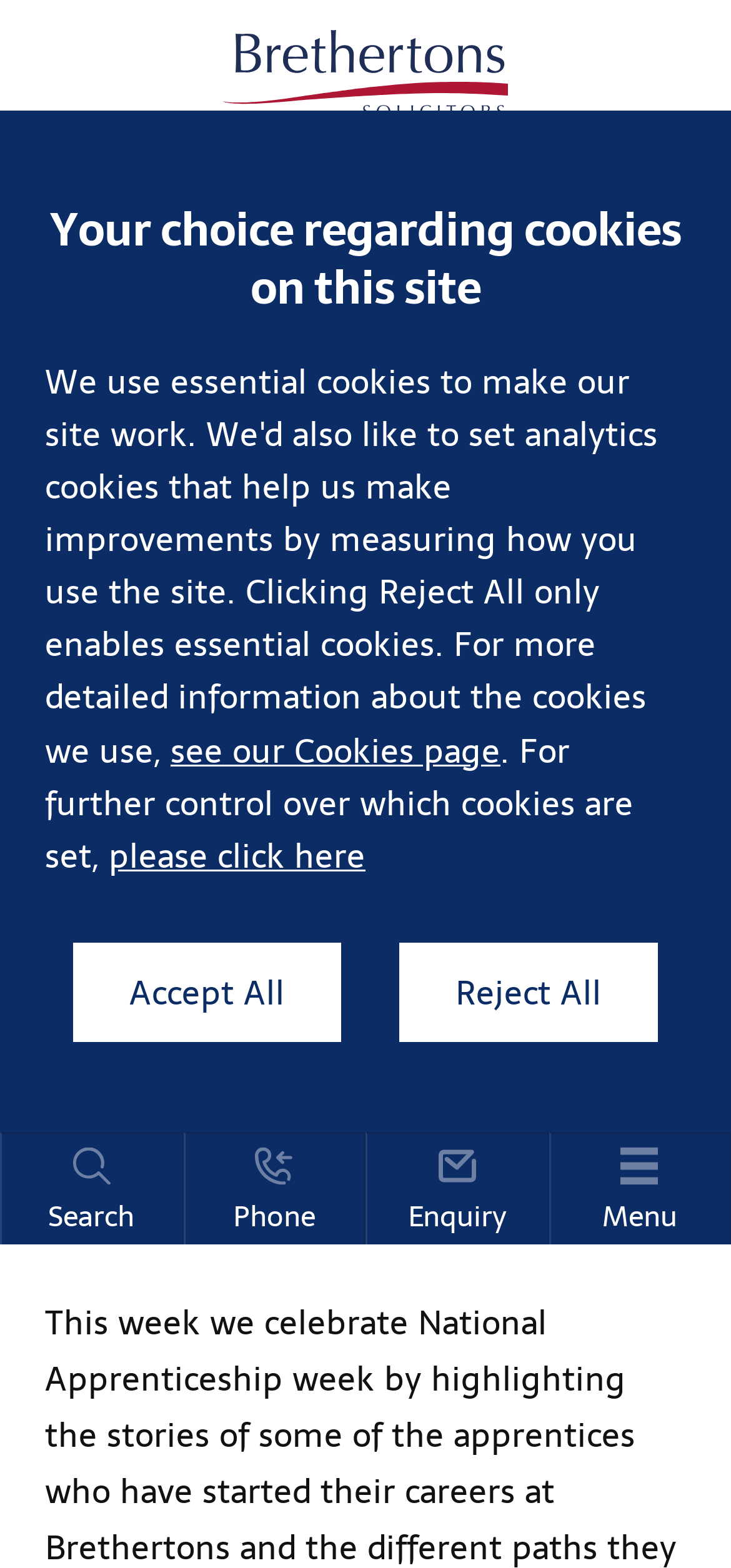Respond with a single word or phrase to the following question:
How many buttons are there in the bottom-right corner?

4